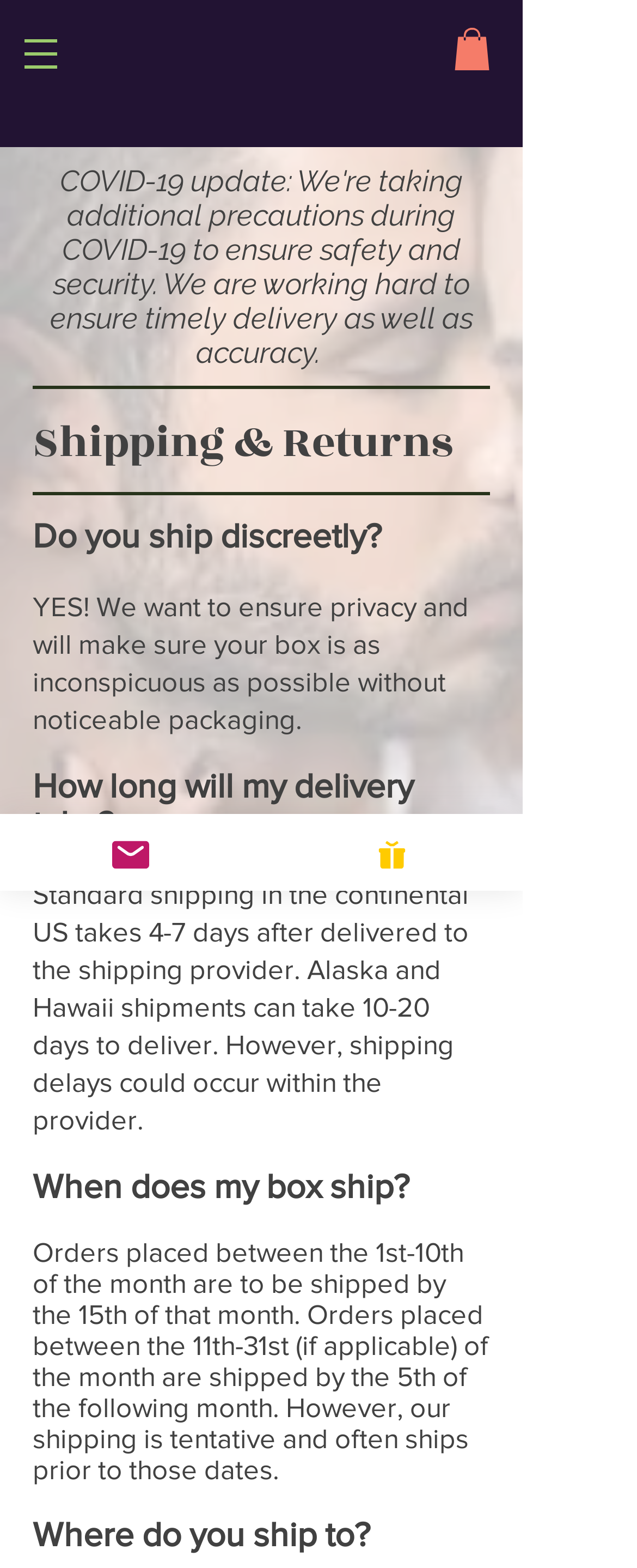Identify the bounding box coordinates for the UI element described as: "Shop Now".

[0.41, 0.519, 0.821, 0.568]